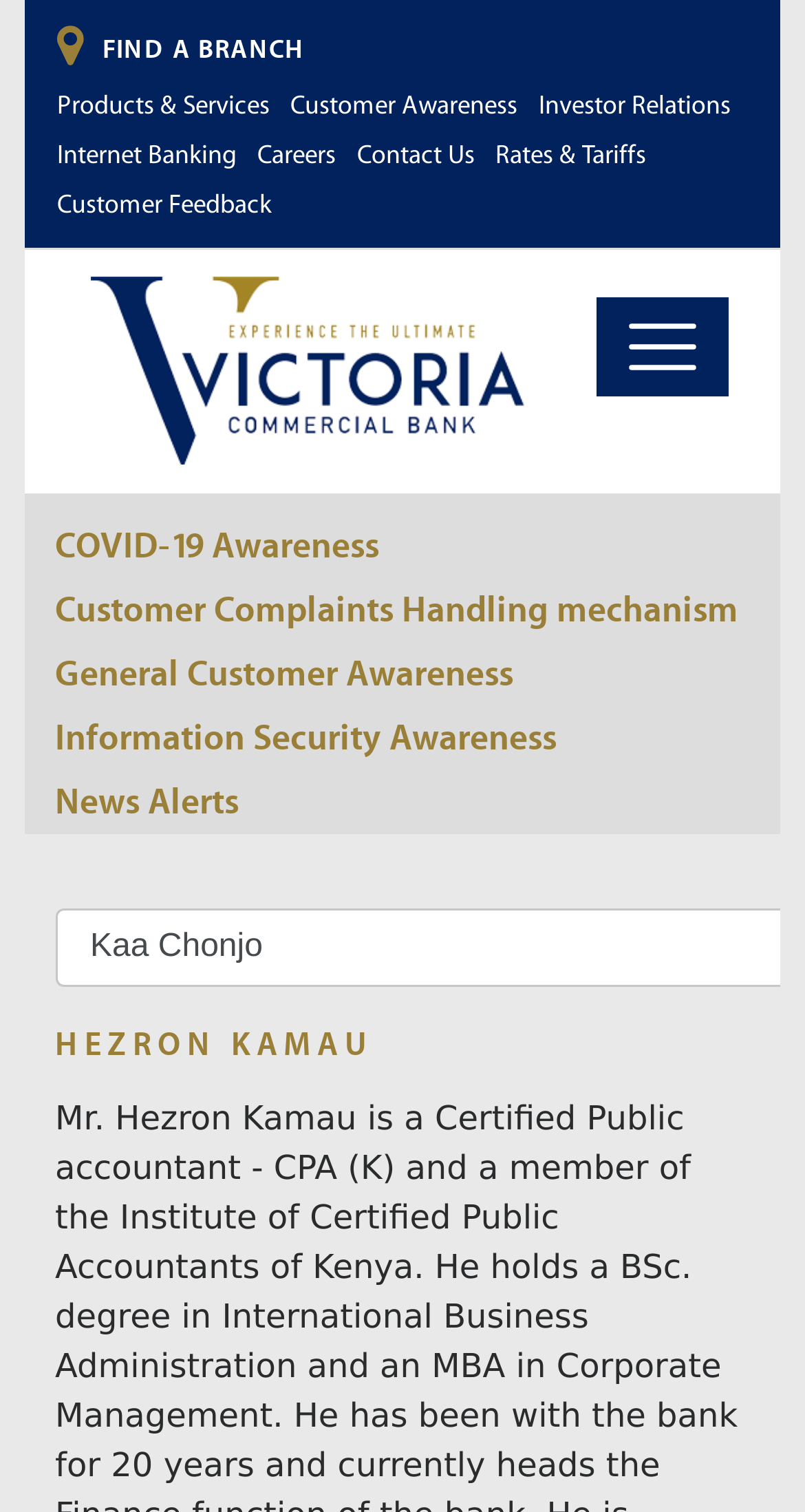Based on the image, provide a detailed and complete answer to the question: 
What is the text of the second link in the top navigation menu?

I looked at the top navigation menu and found the second link, which has the text 'Products & Services'.